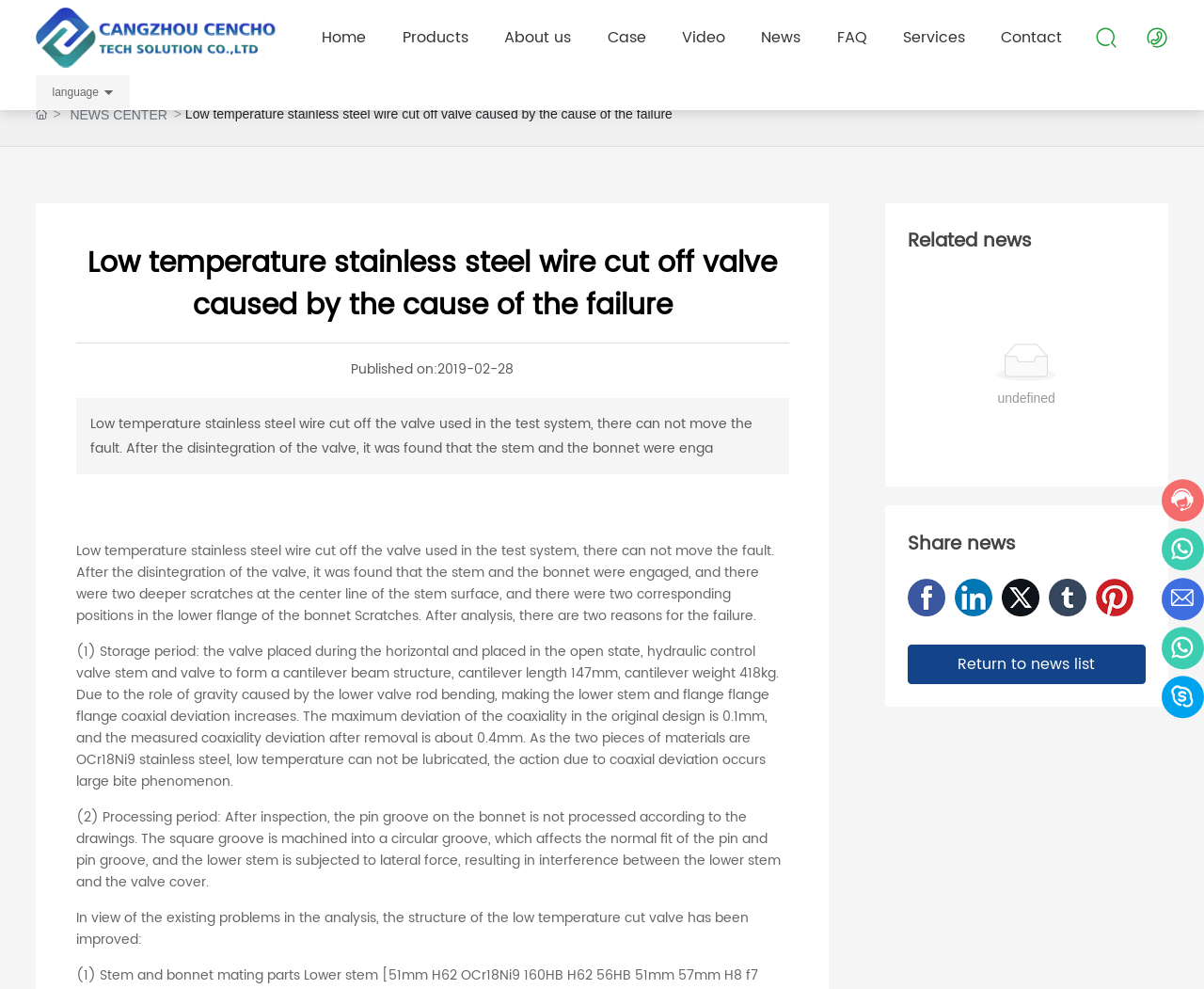Deliver a detailed narrative of the webpage's visual and textual elements.

This webpage is about Cangzhou Cencho, a company specializing in the production of valves, pipe fittings, and non-standard special shape castings and forgings. 

At the top left corner, there is a logo and a navigation menu with links to different sections of the website, including Home, Products, About us, Case, Video, News, FAQ, Services, and Contact. 

Below the navigation menu, there is a title "Low temperature stainless steel wire cut off valve caused by the cause of the failure" and a horizontal separator line. 

The main content of the webpage is an article discussing the failure of a low-temperature stainless steel wire cut-off valve. The article is divided into several sections, including the introduction, analysis of the failure, and improvement of the valve structure. The text is accompanied by no images. 

On the right side of the article, there is a section titled "Related news" with a share button and links to social media platforms, including Facebook, Linkedin, Twitter, Tumblr, and Pinterest. 

At the bottom of the webpage, there is a link to return to the news list and several small images, possibly representing different categories or tags.